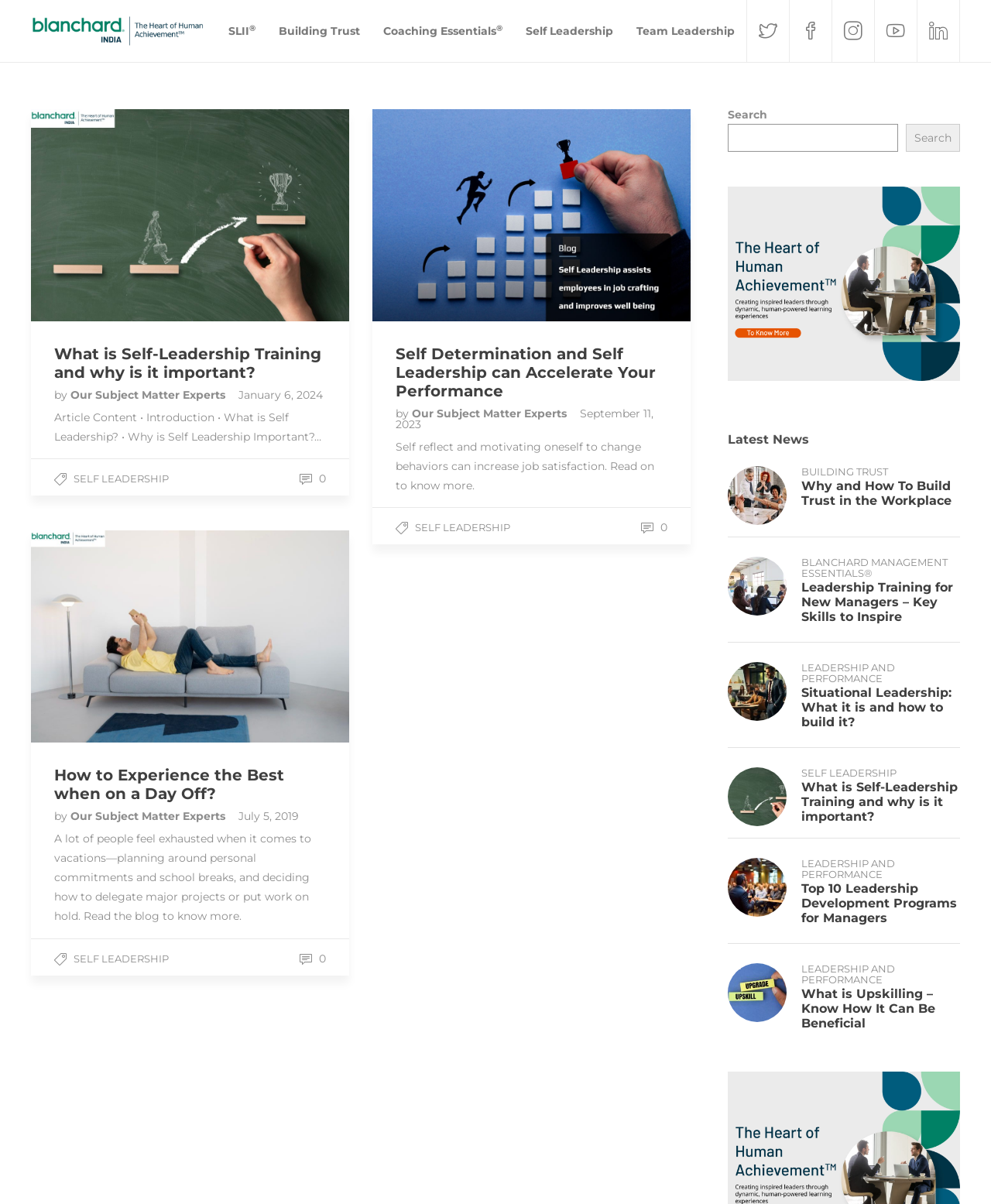Kindly determine the bounding box coordinates for the clickable area to achieve the given instruction: "Search for something".

[0.734, 0.103, 0.906, 0.126]